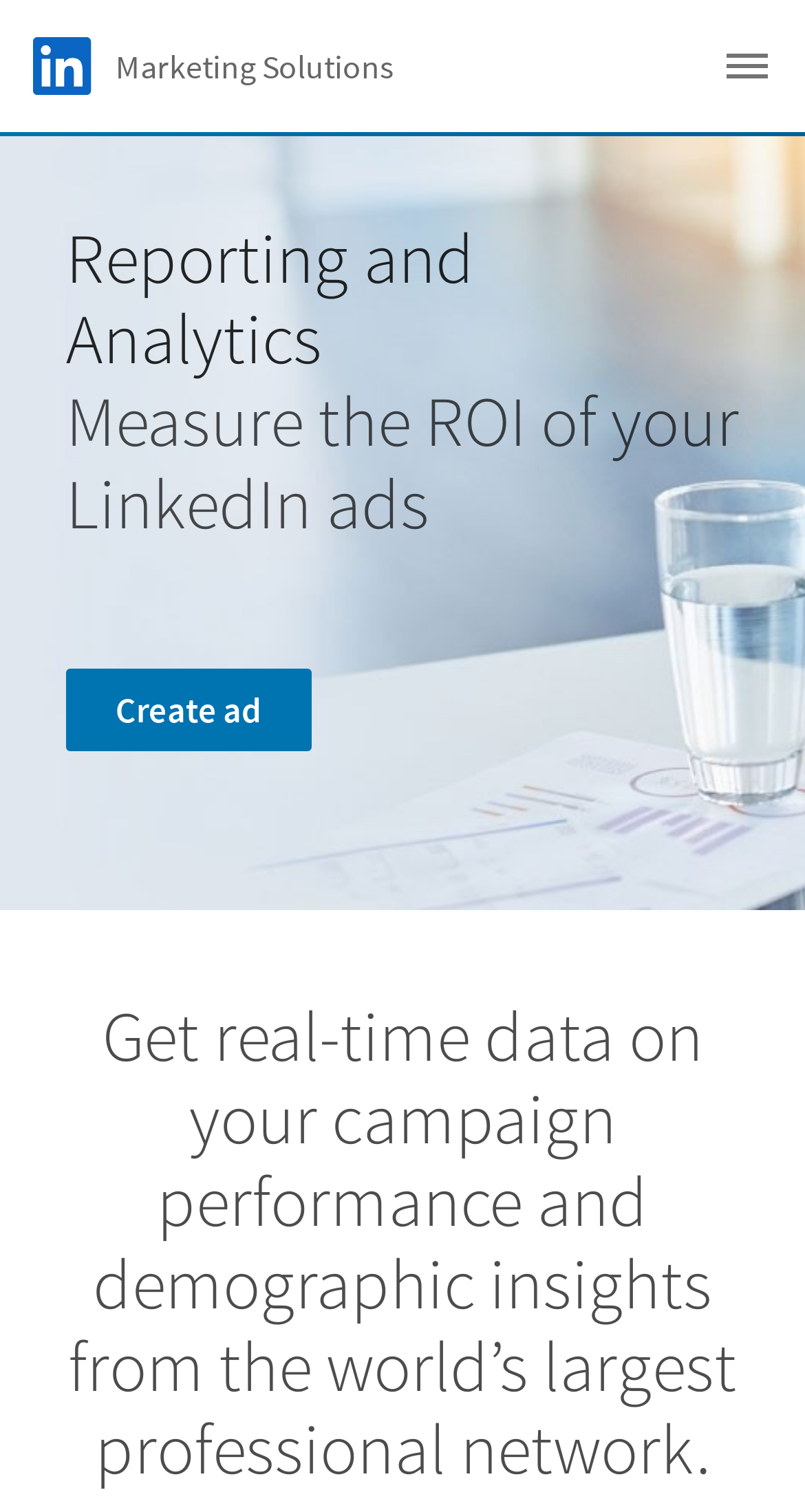What type of data is provided on the webpage?
Refer to the image and answer the question using a single word or phrase.

Real-time data